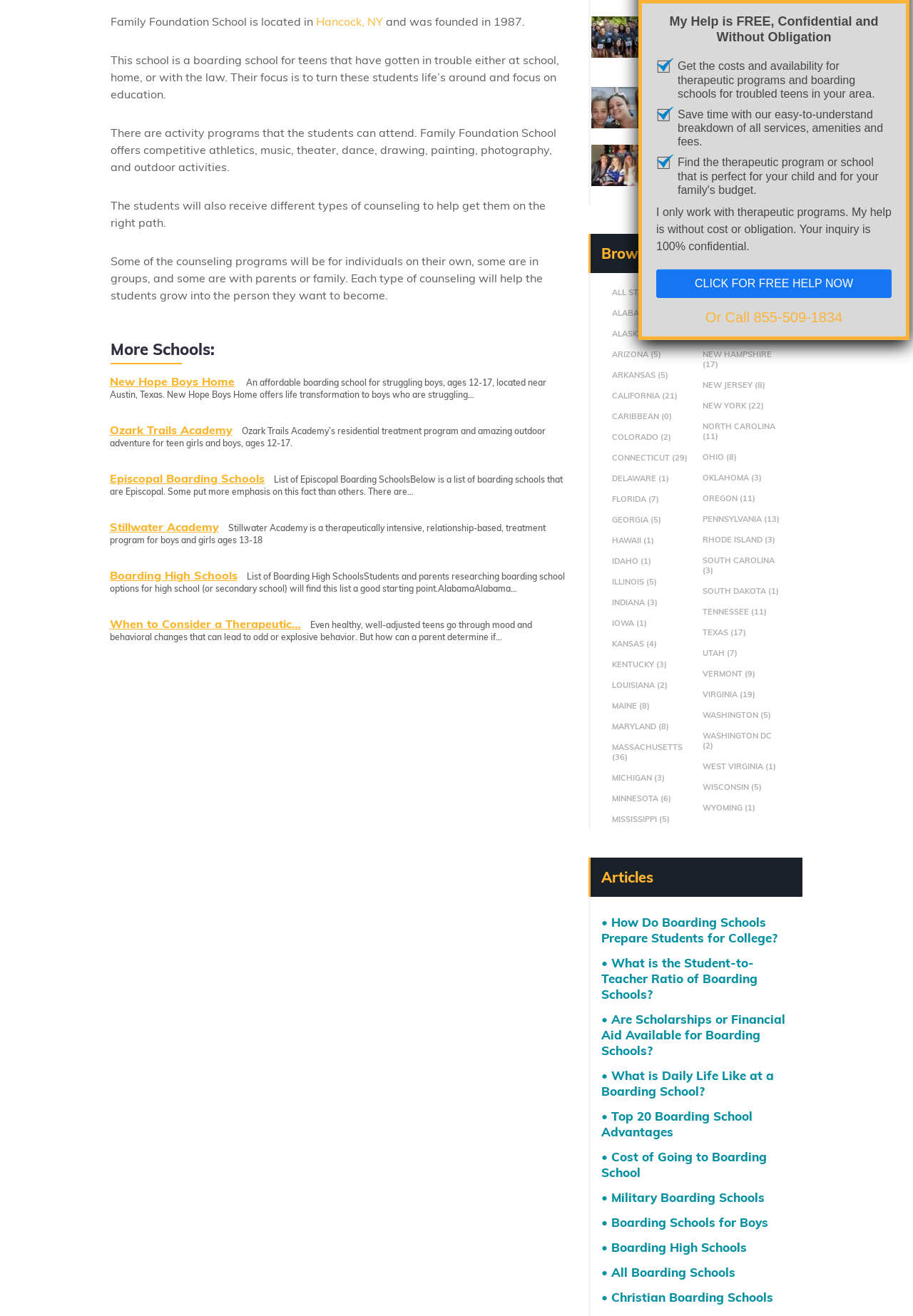Please provide a brief answer to the following inquiry using a single word or phrase:
What is the focus of Family Foundation School?

education